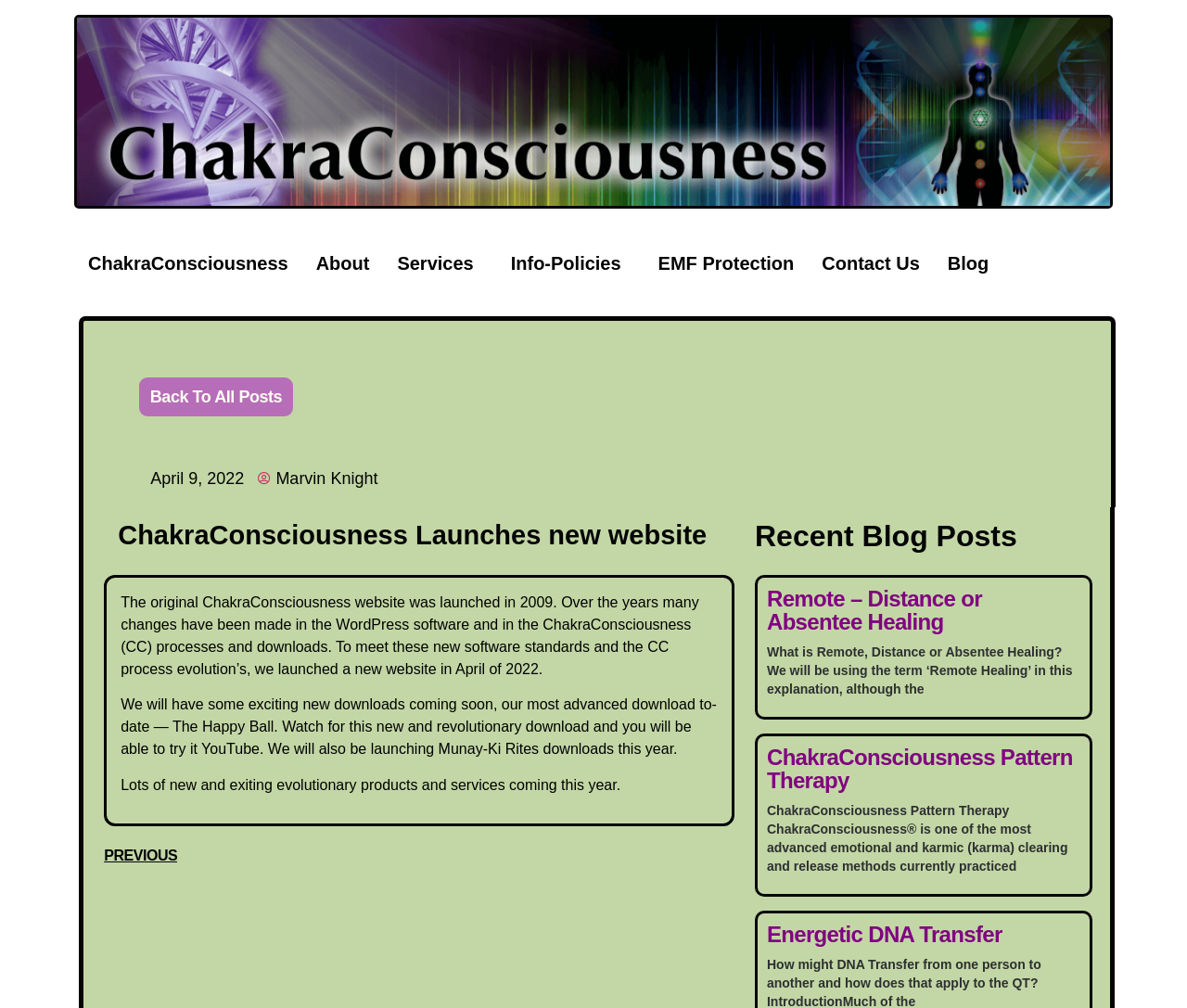When was the original website launched?
Please provide a comprehensive answer based on the contents of the image.

The text on the webpage states 'The original ChakraConsciousness website was launched in 2009.'.